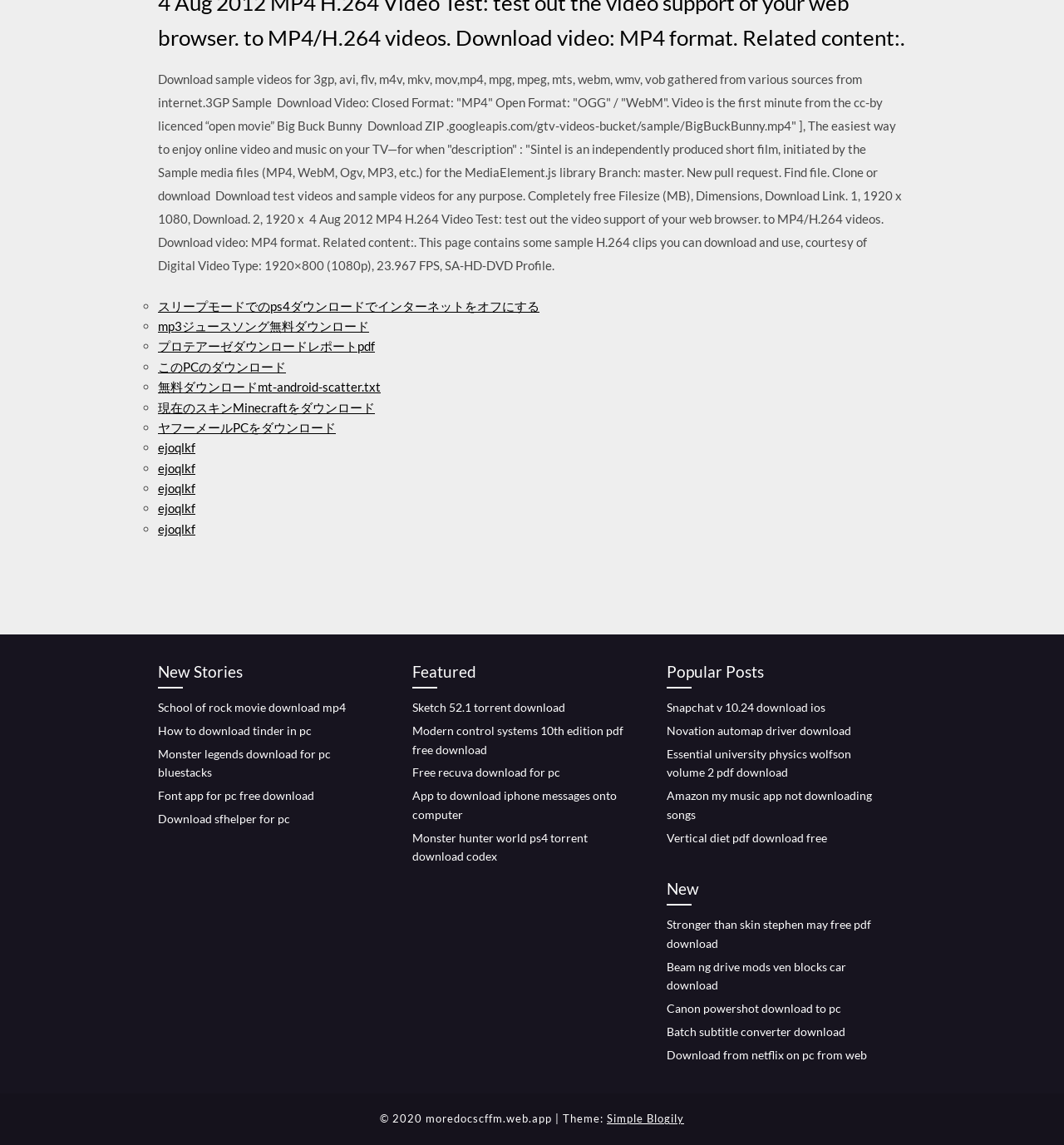Provide a single word or phrase to answer the given question: 
What type of files can be downloaded from this website?

Video and audio files